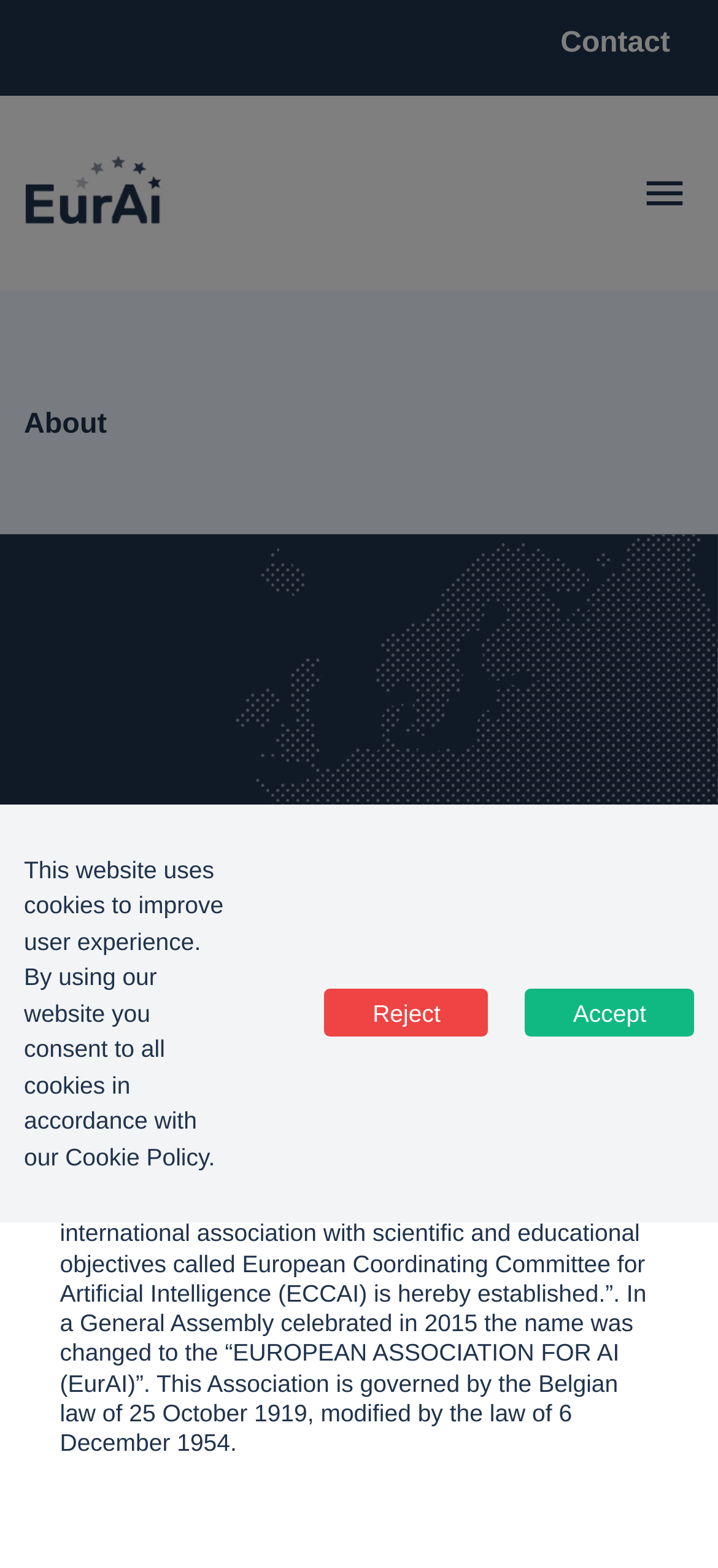Describe all the key features of the webpage in detail.

The webpage is about the European Association for Artificial Intelligence (EurAI) and its activities. At the top right corner, there is a "Contact" link. On the top left, there is a link to "EurAI" accompanied by an image with the same name. Below the "EurAI" link, there is an "About" button. 

On the middle left of the page, there is a section that describes what EurAI is. The section starts with a heading "What is EurAI?" and is followed by a paragraph that explains the history and objectives of EurAI. The text describes how EurAI was established and how its name was changed in 2015.

At the bottom of the page, there is a notification about the website's cookie policy. The notification informs users that the website uses cookies to improve user experience and that by using the website, users consent to all cookies in accordance with the Cookie Policy. There are two buttons, "Reject" and "Accept", that allow users to respond to the cookie policy.

On the top right corner, there is a button with no label, accompanied by an image.